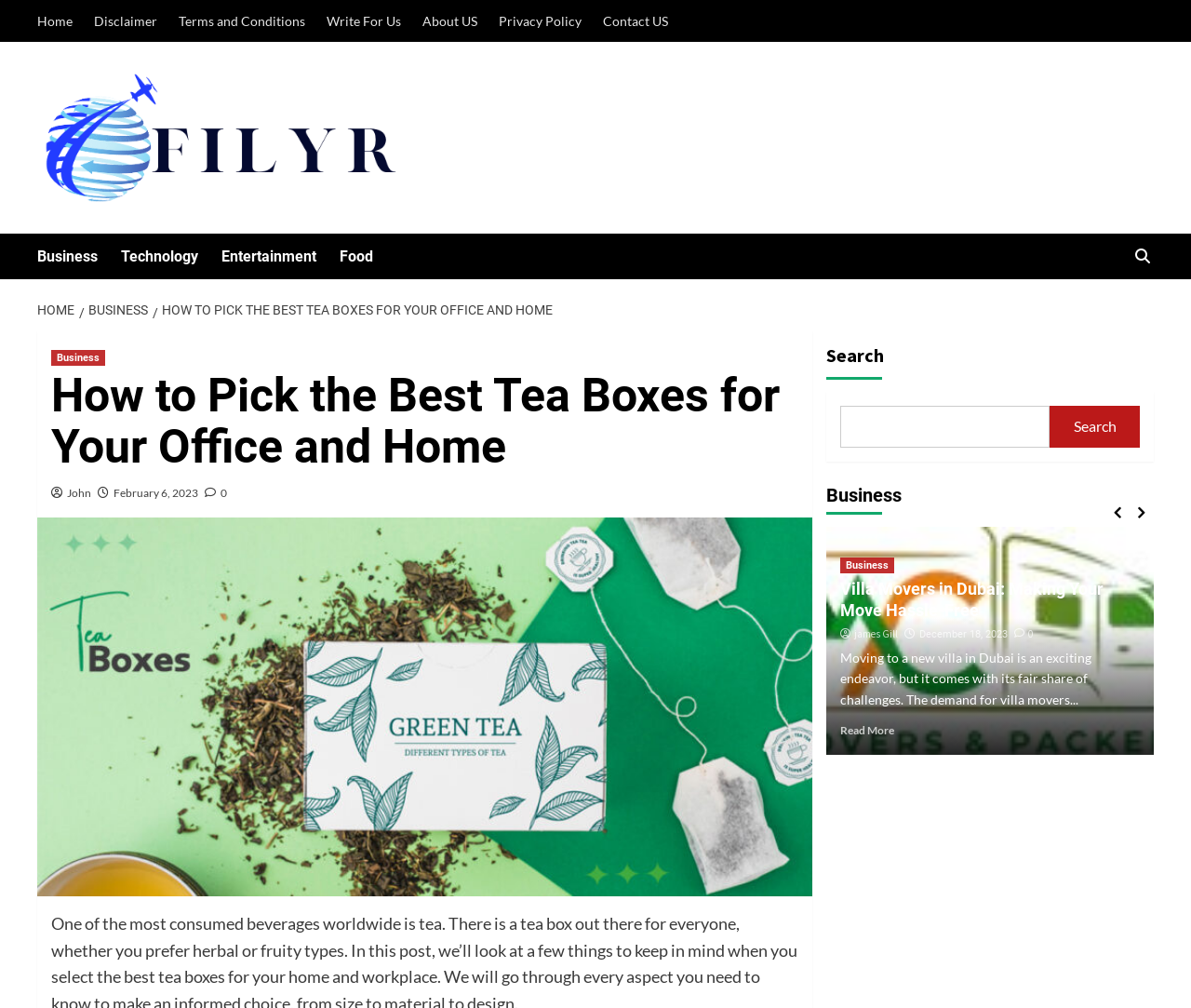What is the date of the article 'Villa Movers in Dubai: Making Your Move Hassle-Free'?
Use the information from the image to give a detailed answer to the question.

In the article section, I can see that the date of the article 'Villa Movers in Dubai: Making Your Move Hassle-Free' is mentioned as 'December 18, 2023', which is a link. This suggests that the article was published on this date.